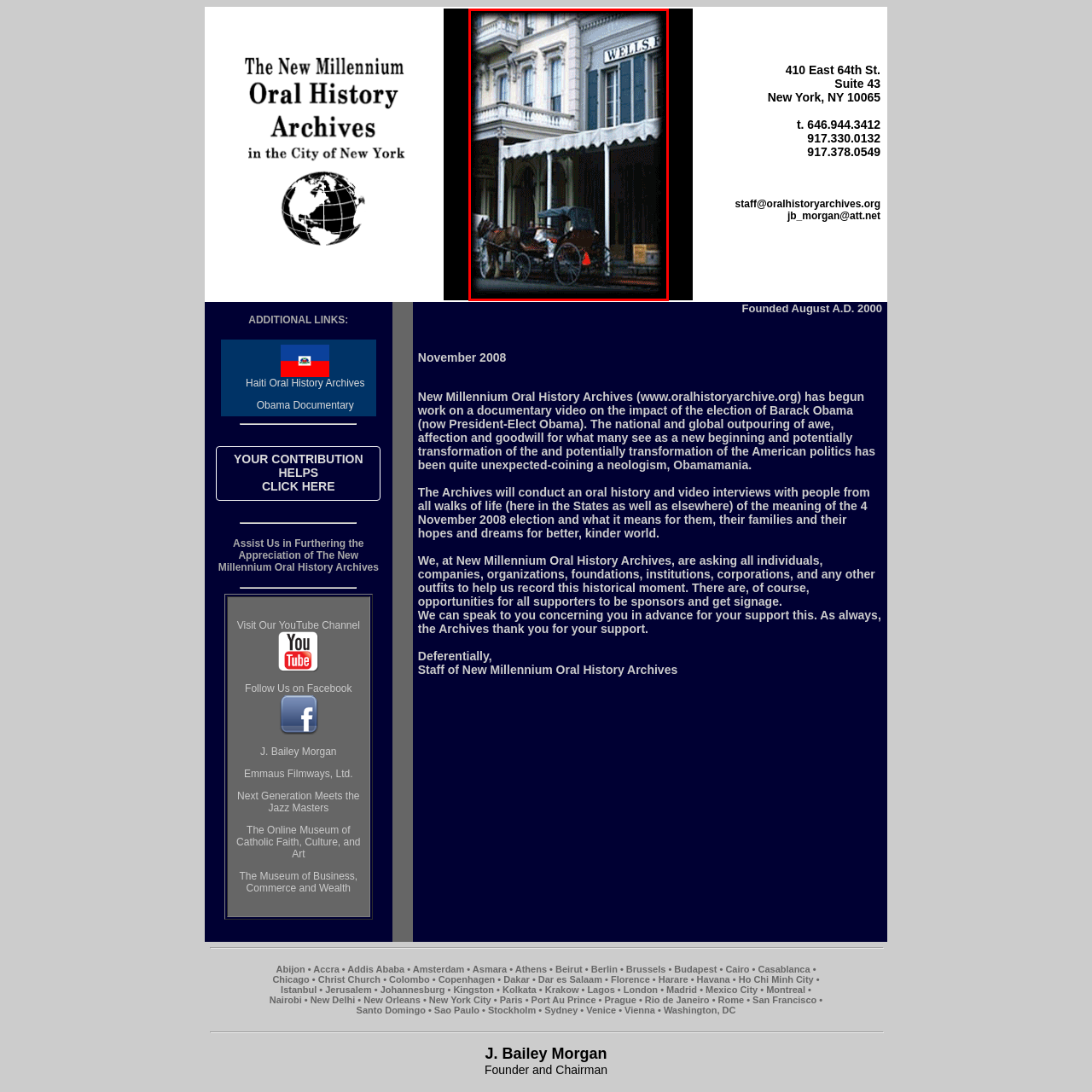Describe the scene captured within the highlighted red boundary in great detail.

The image showcases a nostalgic street scene featuring a horse-drawn carriage parked outside a grand building with the name "Wells, F." prominently displayed above its entrance. The architecture reflects a classic style, likely from the late 19th or early 20th century, characterized by ornate balconies and large windows framed by dark shutters. The carriage, with its elegant design and traditional wheels, embodies a sense of historical charm, evoking a bygone era where such modes of transport were commonplace. The overall ambiance of the scene invites viewers to imagine a slower pace of life, rich with stories from the past.